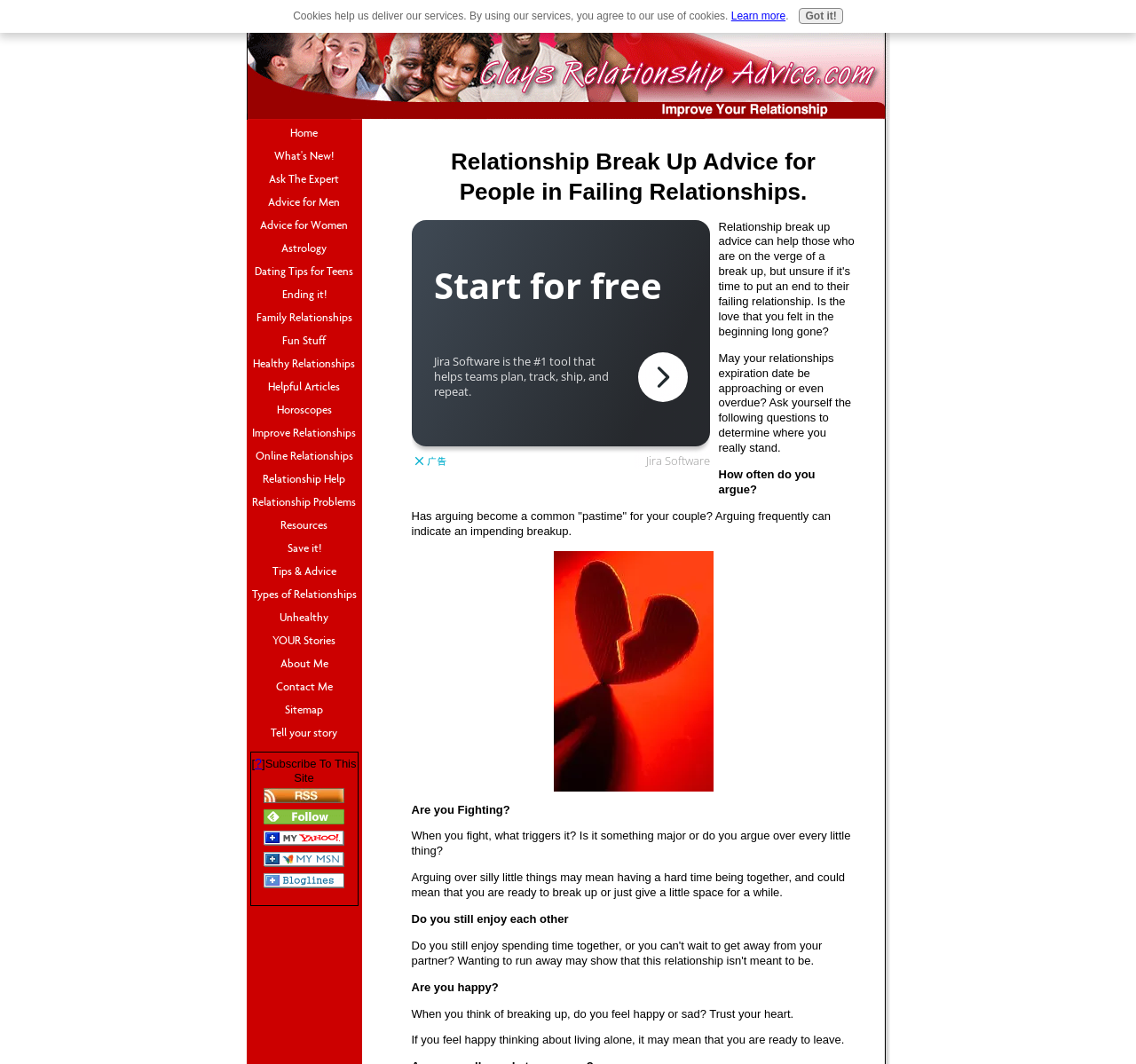Please answer the following question using a single word or phrase: 
What triggers arguing in a relationship?

Major or little things